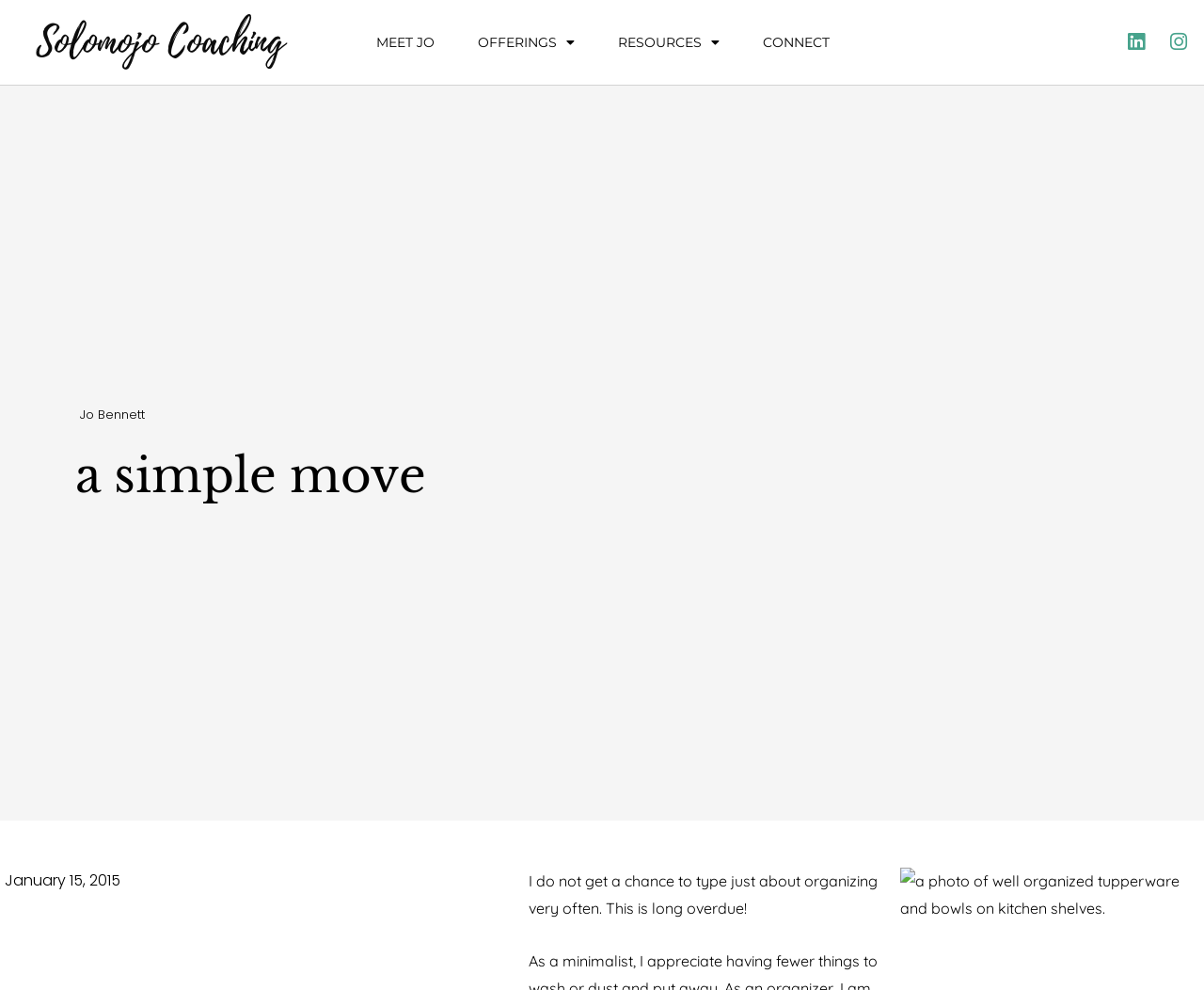What is the date mentioned on the webpage?
Using the image, provide a concise answer in one word or a short phrase.

January 15, 2015